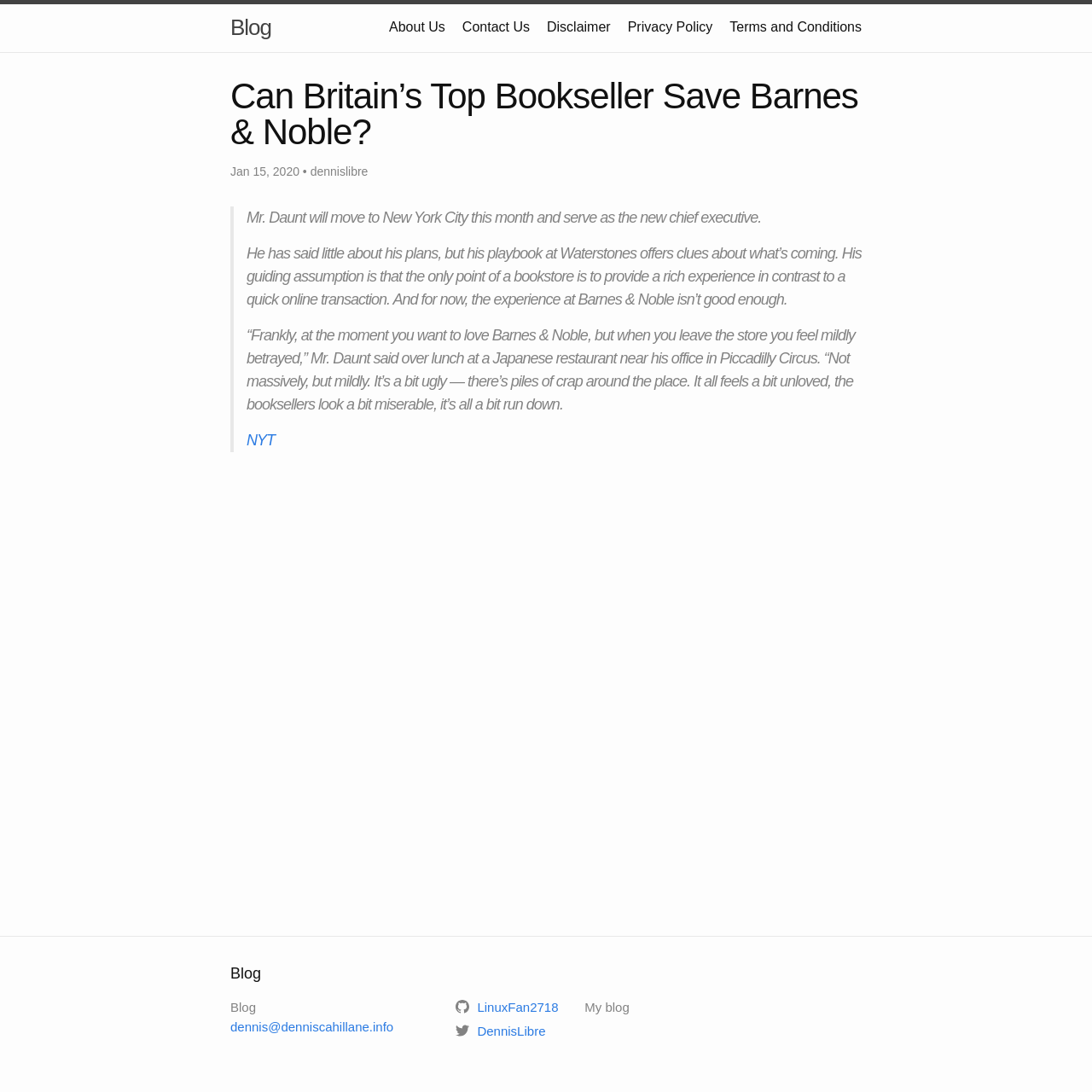Could you locate the bounding box coordinates for the section that should be clicked to accomplish this task: "contact us".

[0.423, 0.018, 0.485, 0.031]